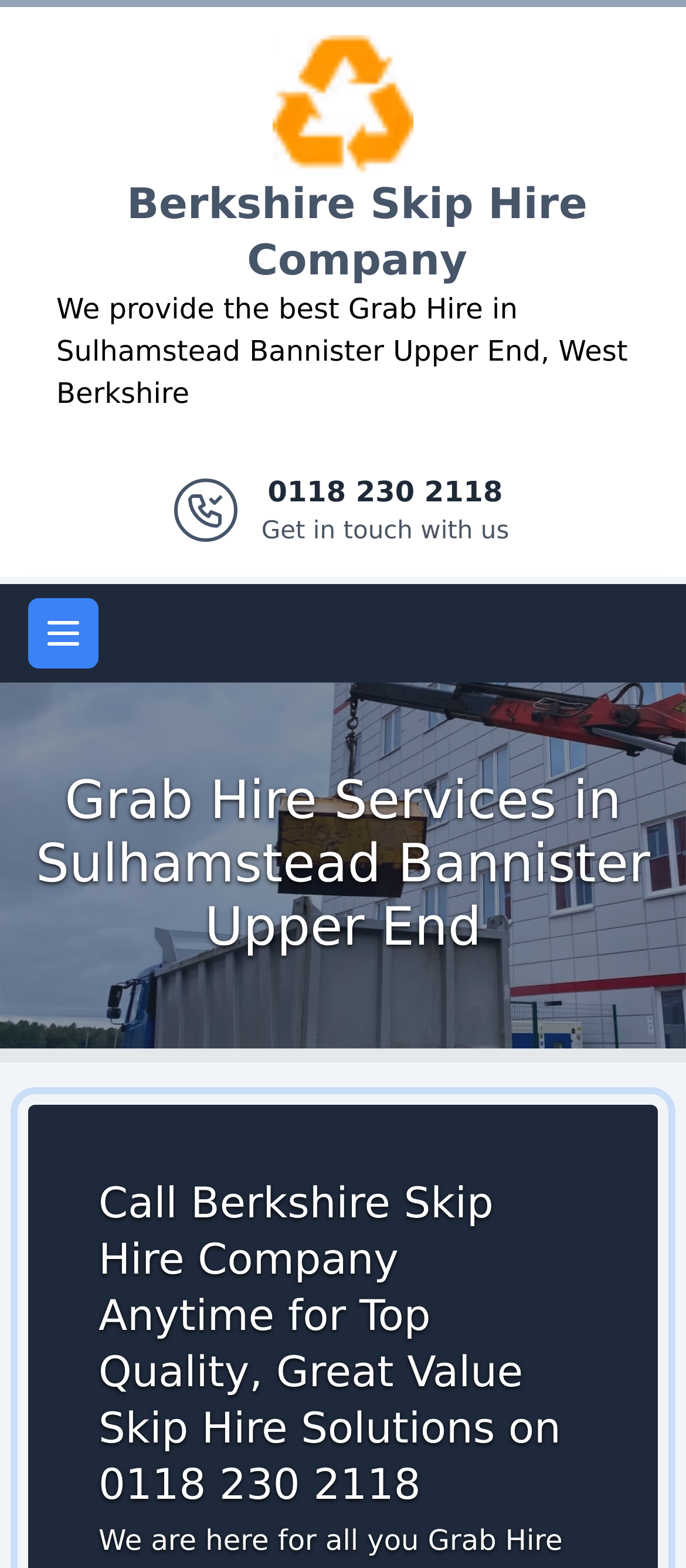What is the image above the heading 'Grab Hire Services in Sulhamstead Bannister Upper End'?
Refer to the image and provide a one-word or short phrase answer.

Grab Hire Services image